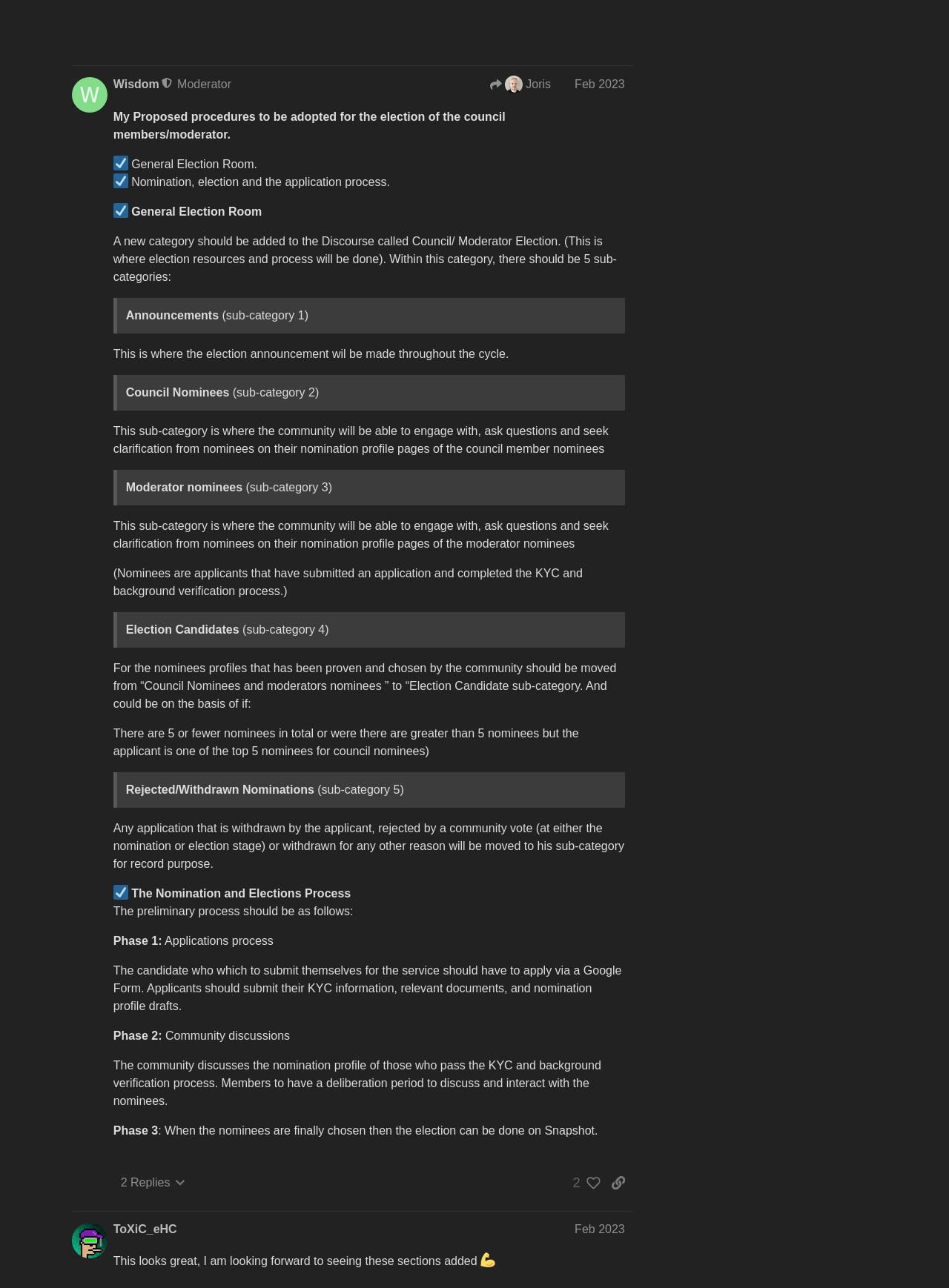Determine the bounding box coordinates of the clickable region to carry out the instruction: "View the post by ToXiC_eHC".

[0.076, 0.037, 0.752, 0.307]